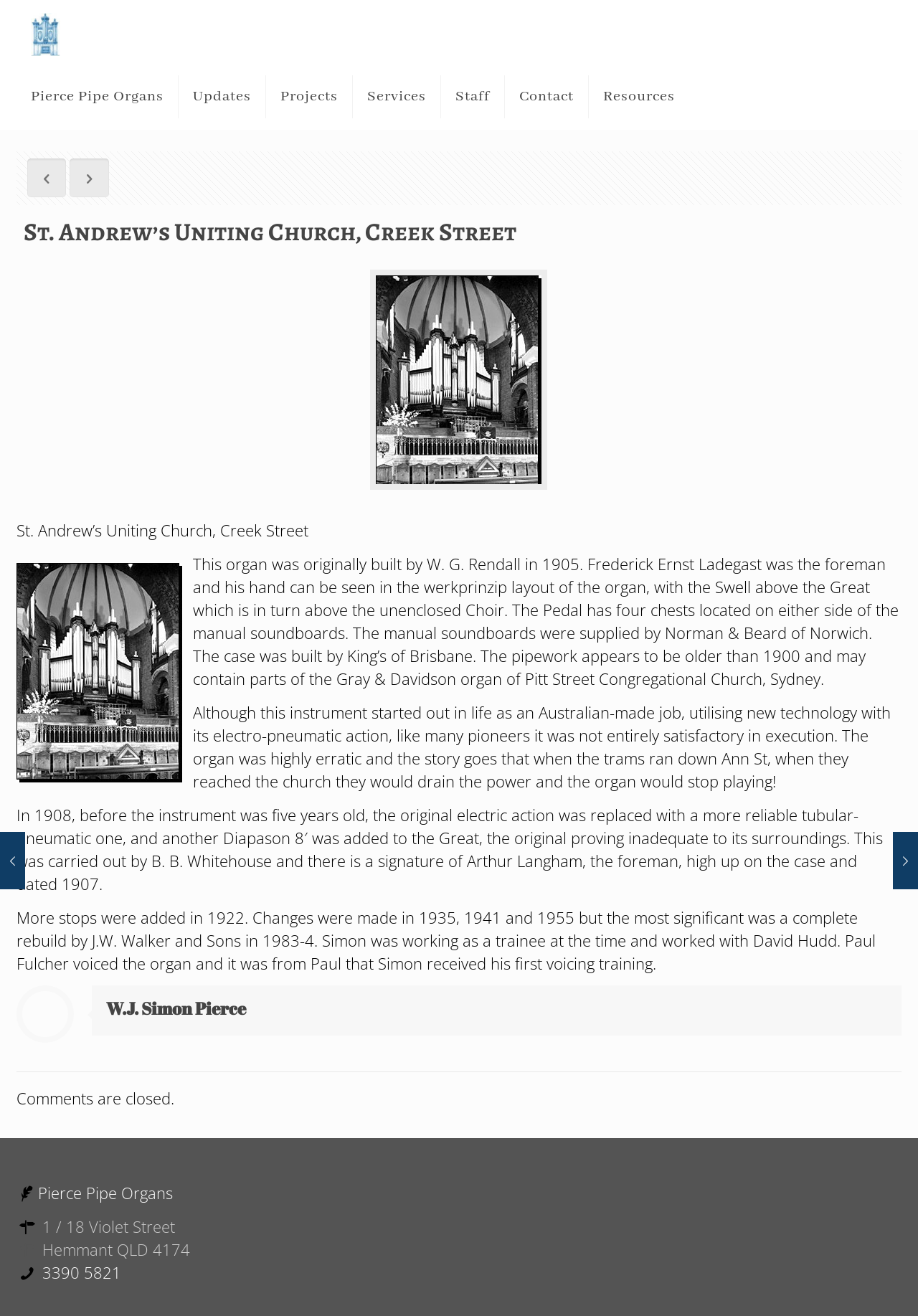Identify the headline of the webpage and generate its text content.

St. Andrew’s Uniting Church, Creek Street